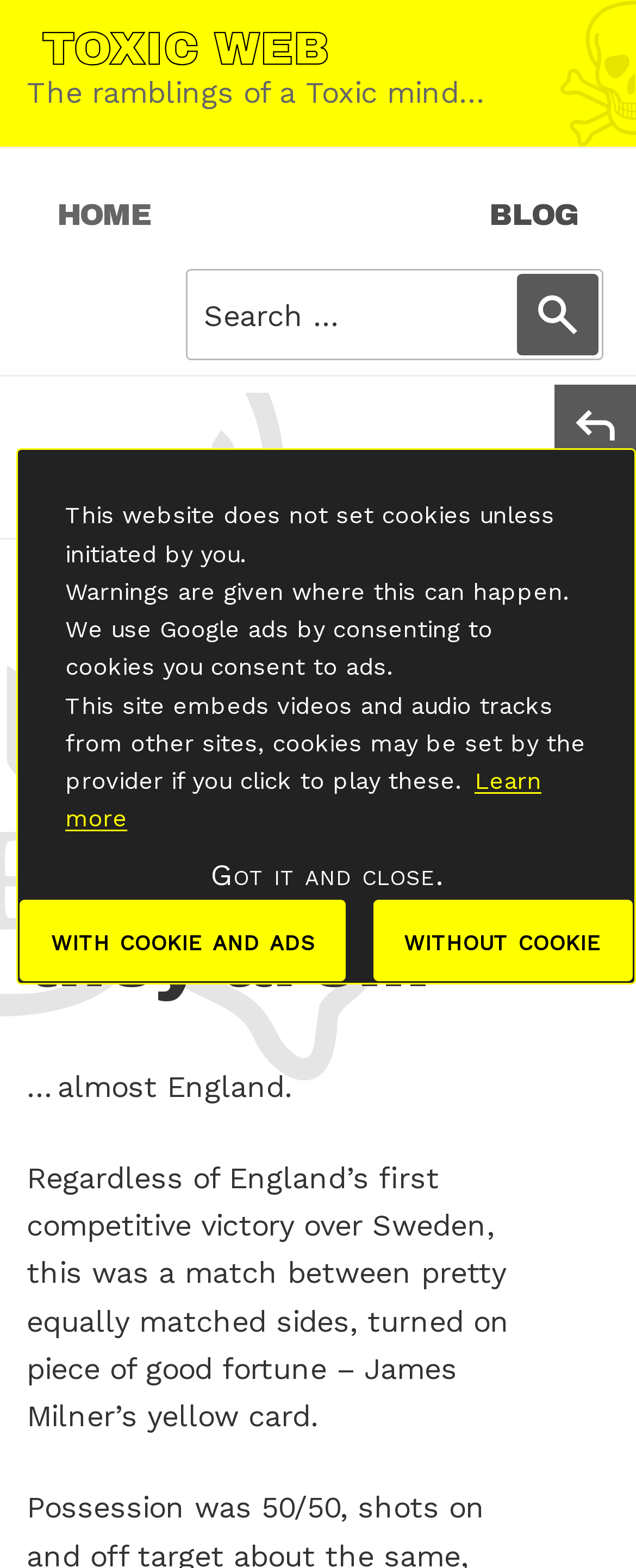Please find the bounding box coordinates of the element that you should click to achieve the following instruction: "Reply to the post". The coordinates should be presented as four float numbers between 0 and 1: [left, top, right, bottom].

[0.872, 0.245, 1.0, 0.297]